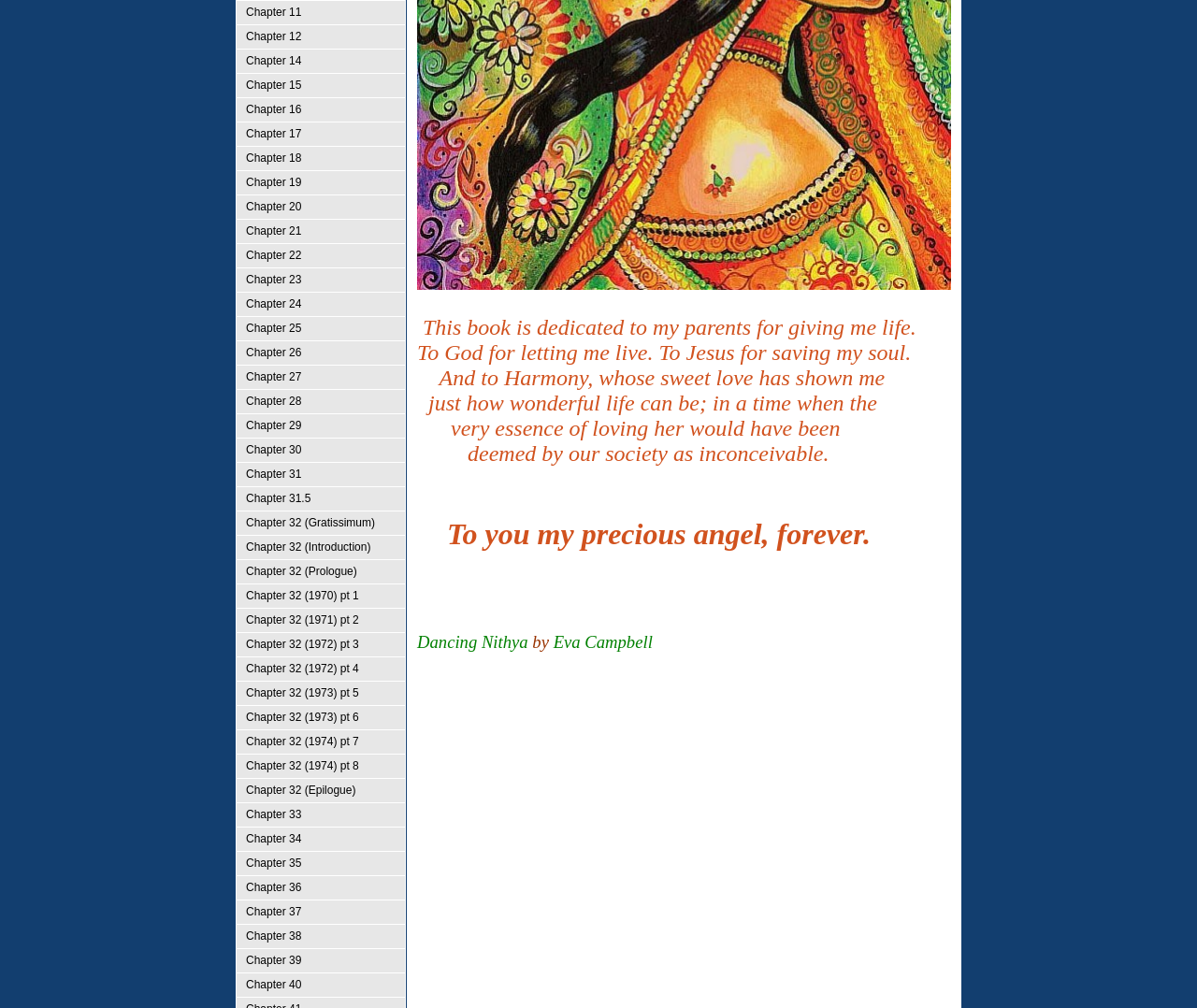Please provide the bounding box coordinates for the UI element as described: "Chapter 32 (1974) pt 7". The coordinates must be four floats between 0 and 1, represented as [left, top, right, bottom].

[0.198, 0.724, 0.338, 0.748]